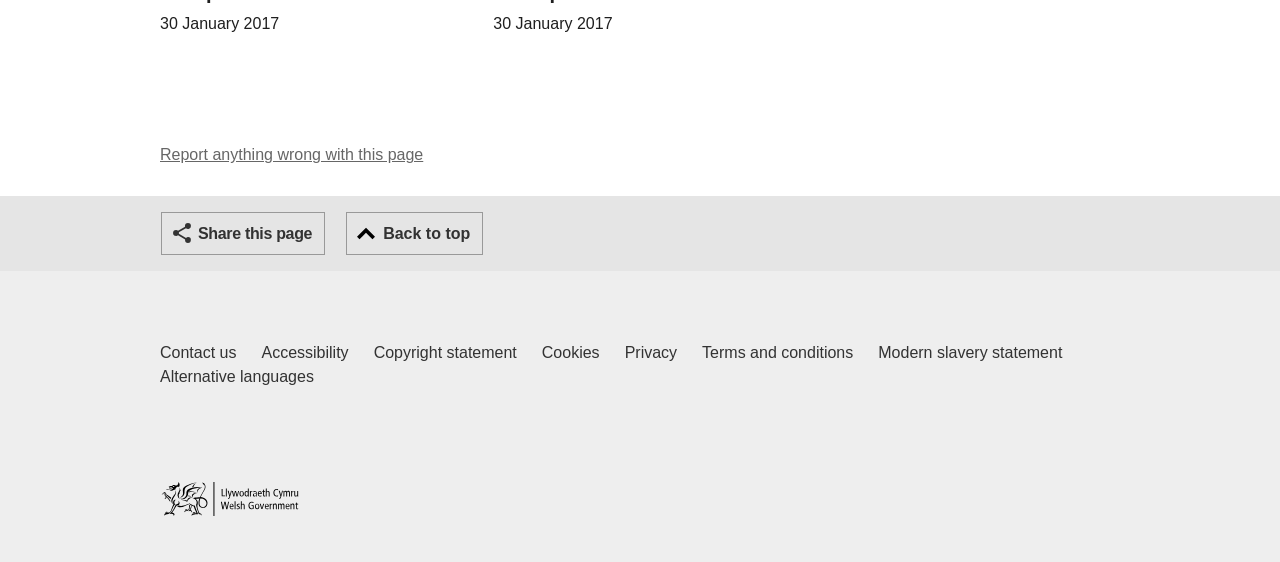Identify the bounding box coordinates for the element you need to click to achieve the following task: "Contact us". Provide the bounding box coordinates as four float numbers between 0 and 1, in the form [left, top, right, bottom].

[0.125, 0.607, 0.185, 0.649]